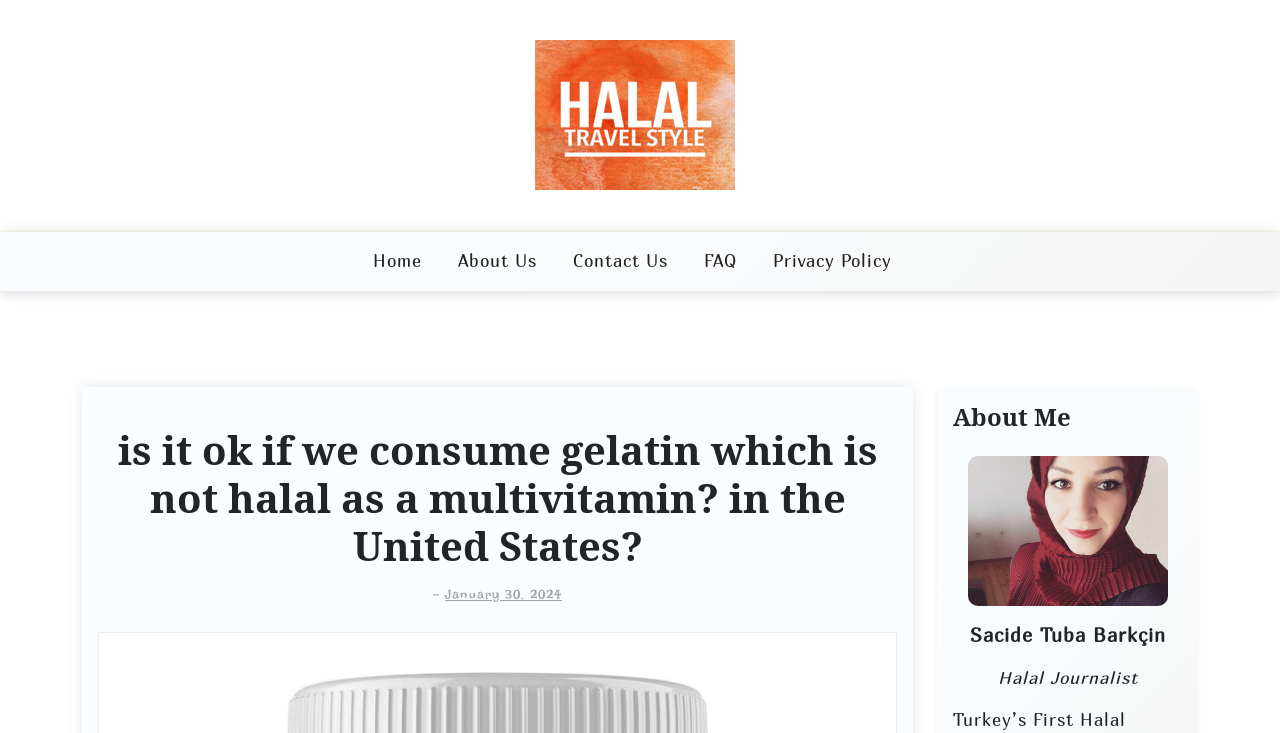What is the date of the article?
Provide a well-explained and detailed answer to the question.

I found the date of the article by looking at the link element with the text 'January 30, 2024' below the main heading, which is likely the publication date of the article.